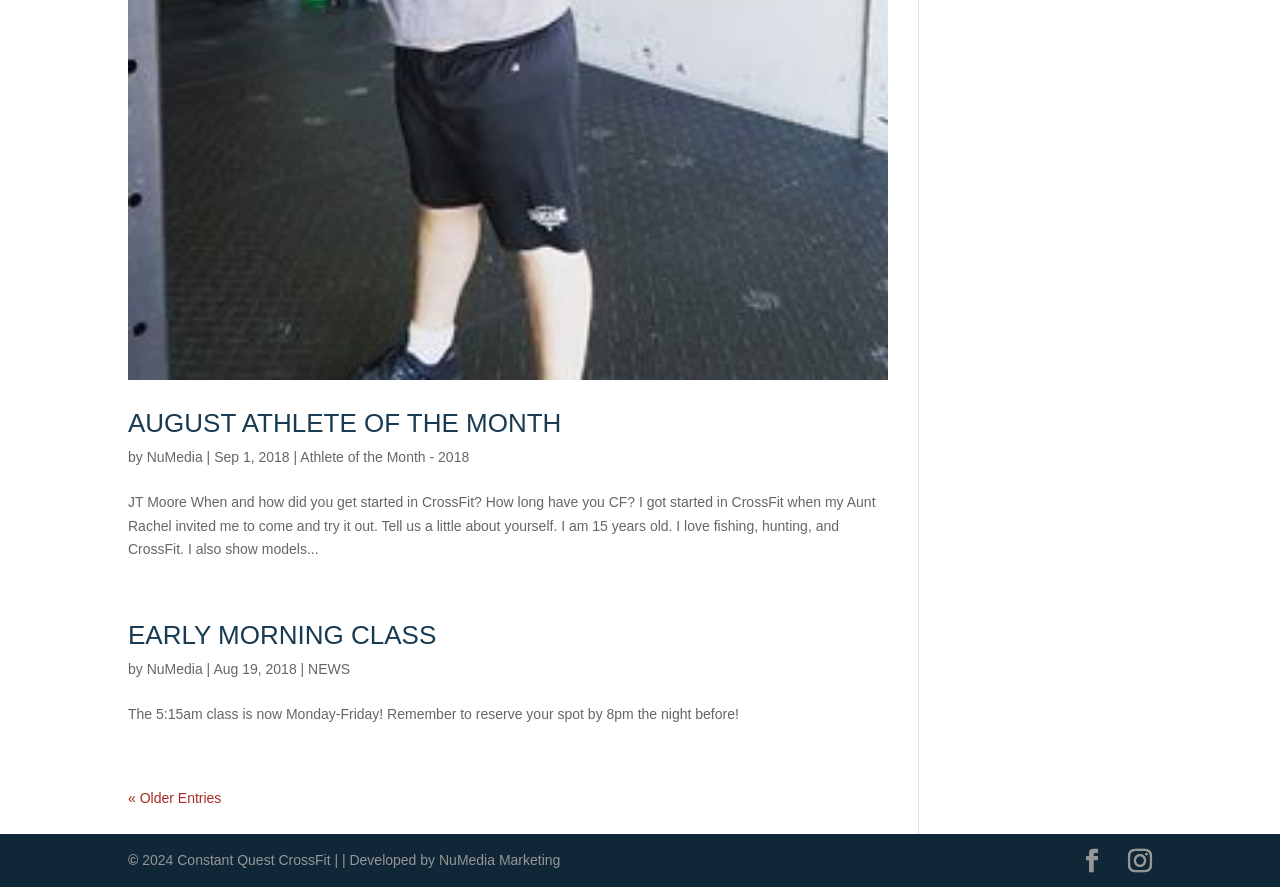Could you locate the bounding box coordinates for the section that should be clicked to accomplish this task: "Click on the 'EARLY MORNING CLASS' link".

[0.1, 0.699, 0.341, 0.733]